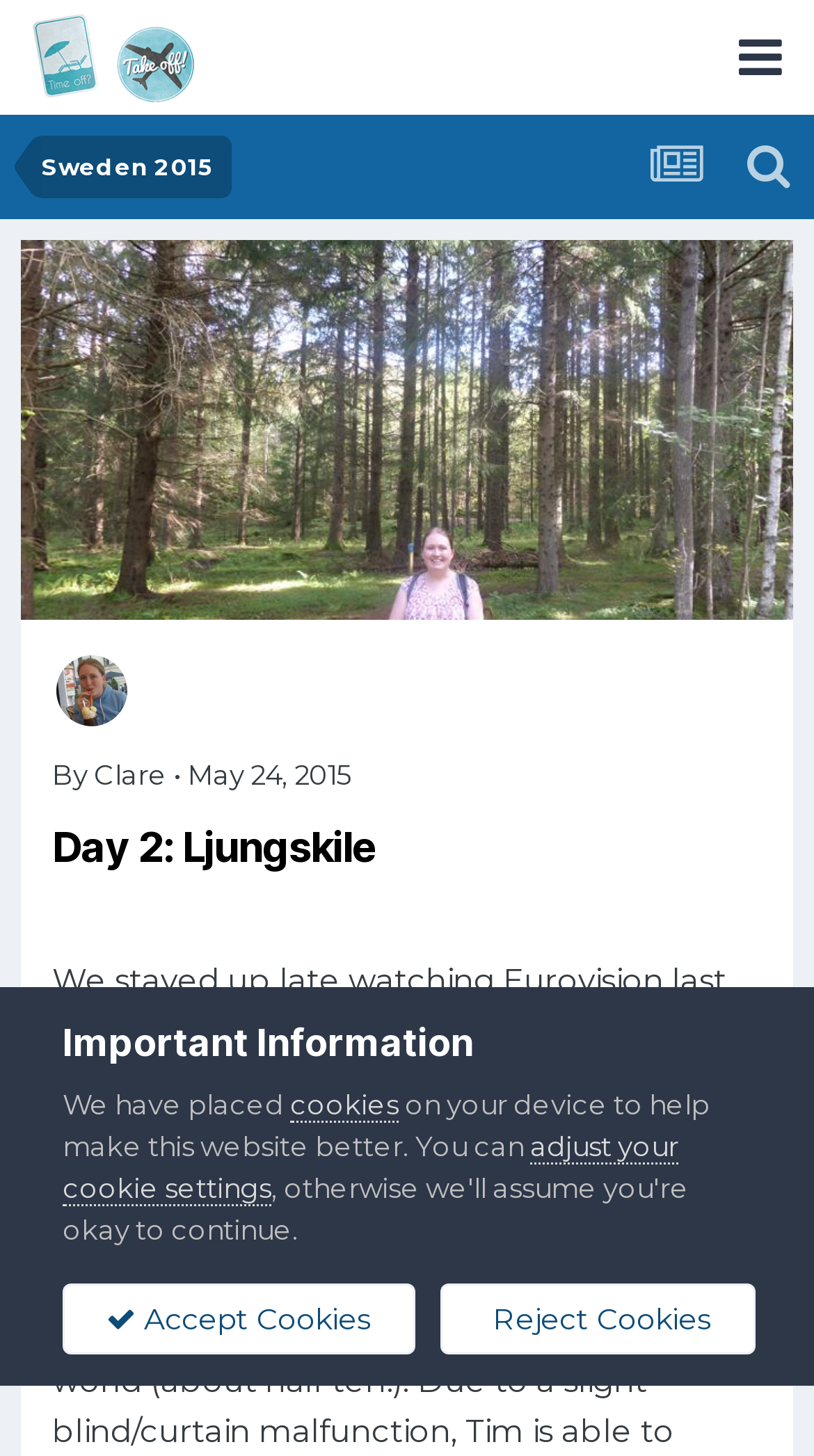Can you look at the image and give a comprehensive answer to the question:
What is the title of the blog post?

The title of the blog post can be found at the top of the page, above the main content. It reads 'Day 2: Ljungskile'.